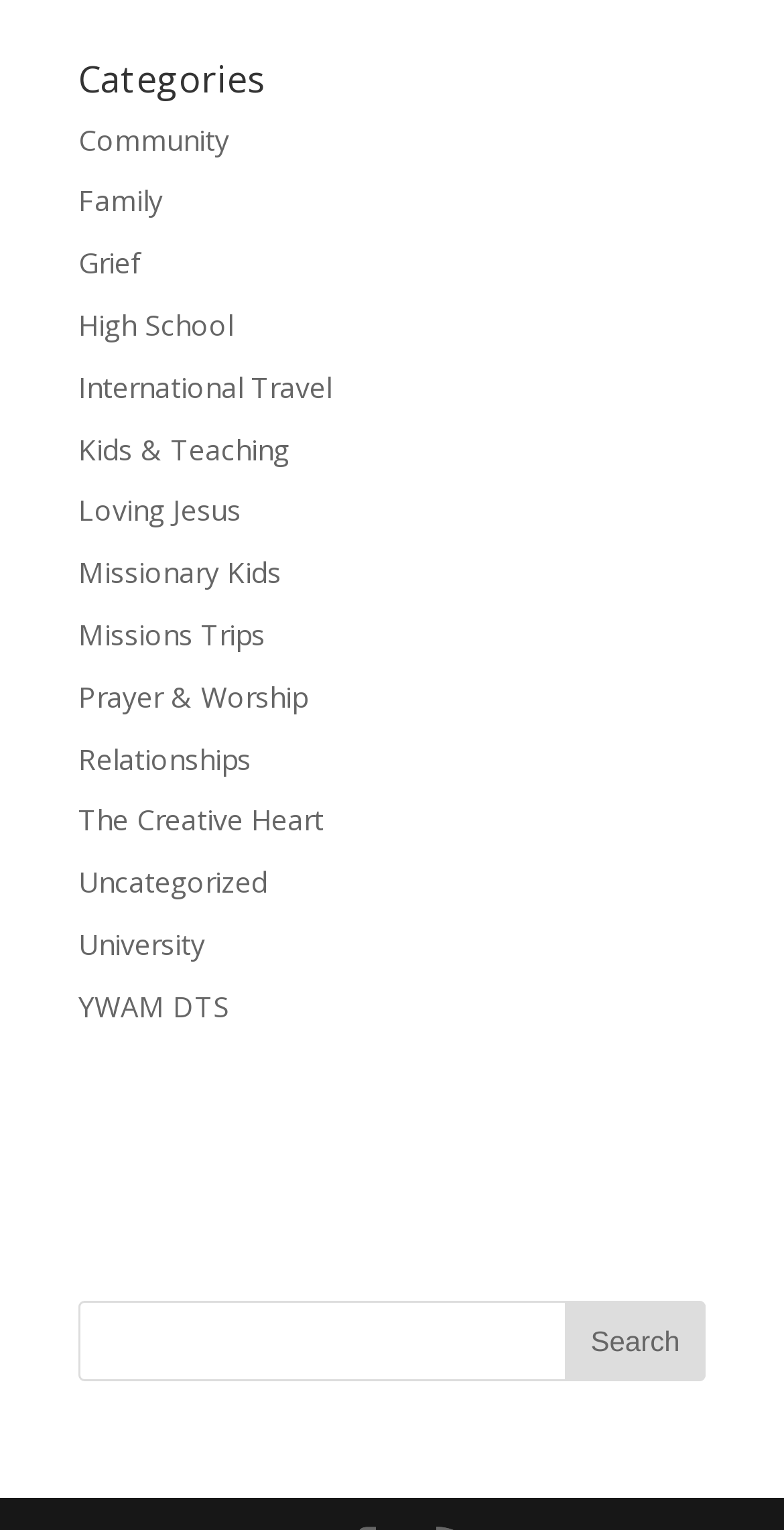Please provide the bounding box coordinates for the element that needs to be clicked to perform the following instruction: "Go to the 'Loving Jesus' page". The coordinates should be given as four float numbers between 0 and 1, i.e., [left, top, right, bottom].

[0.1, 0.321, 0.308, 0.346]